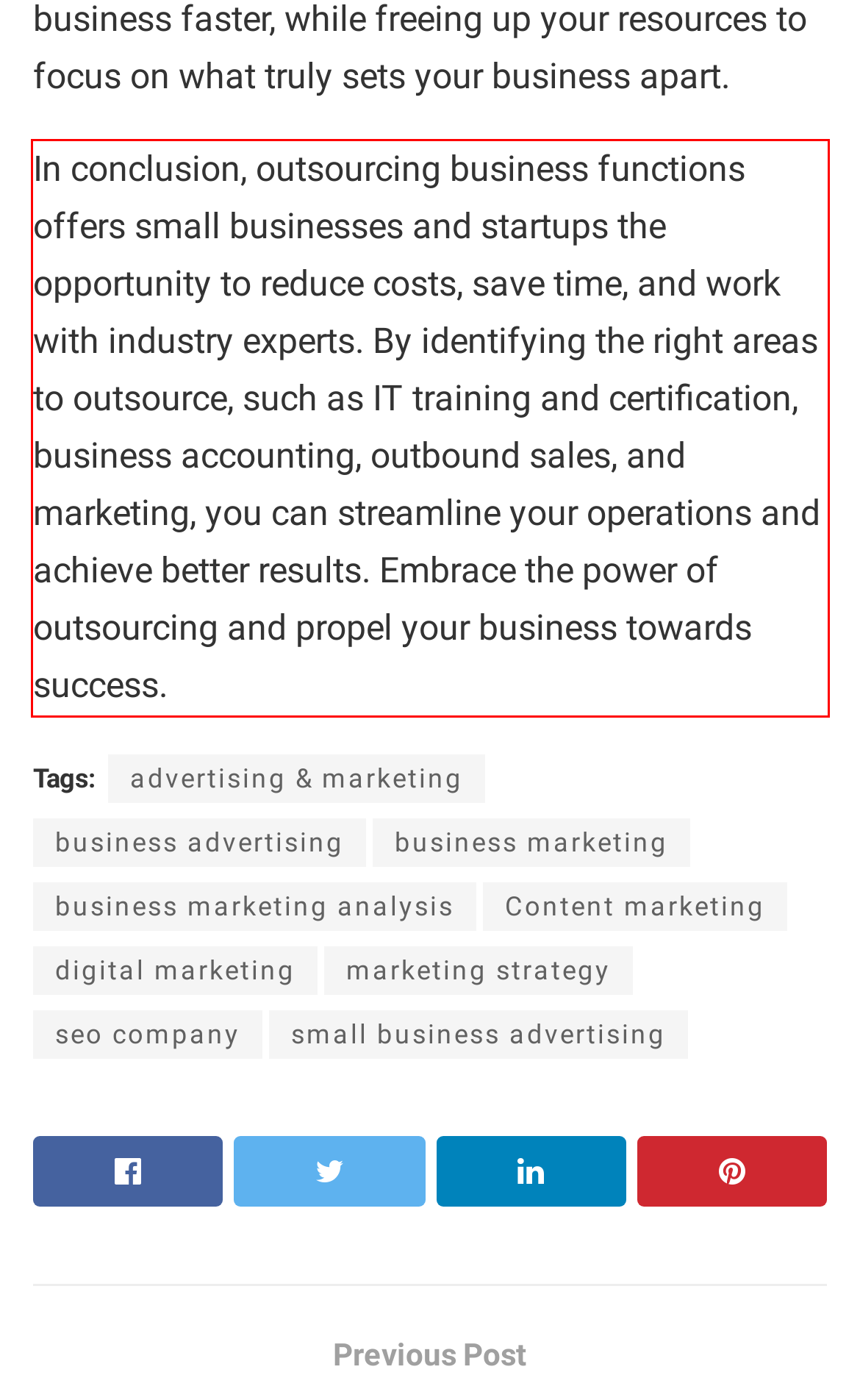Look at the webpage screenshot and recognize the text inside the red bounding box.

In conclusion, outsourcing business functions offers small businesses and startups the opportunity to reduce costs, save time, and work with industry experts. By identifying the right areas to outsource, such as IT training and certification, business accounting, outbound sales, and marketing, you can streamline your operations and achieve better results. Embrace the power of outsourcing and propel your business towards success.